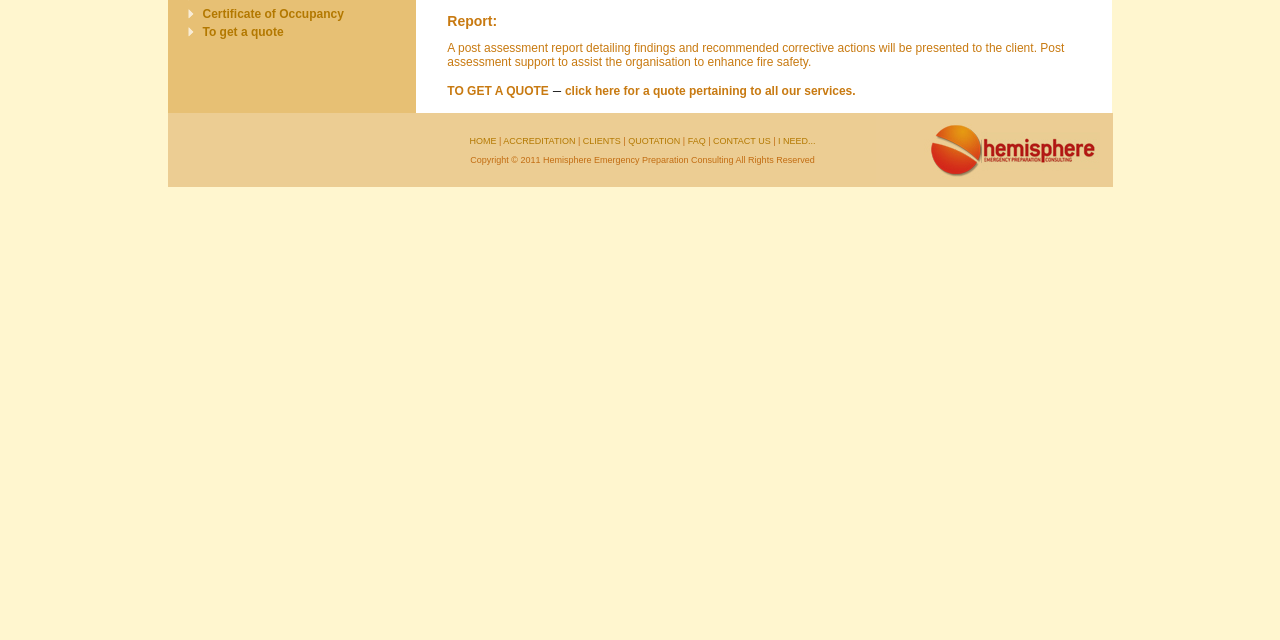Based on the element description: "QUOTATION", identify the UI element and provide its bounding box coordinates. Use four float numbers between 0 and 1, [left, top, right, bottom].

[0.491, 0.212, 0.532, 0.227]